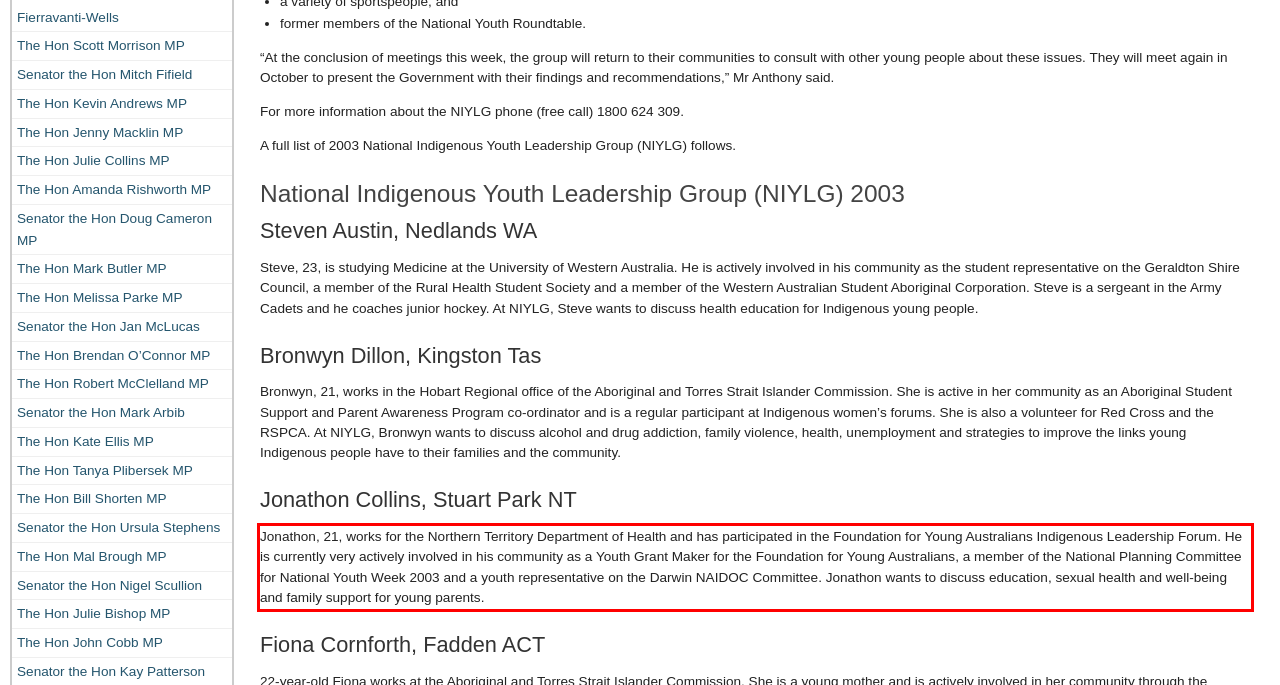You have a screenshot of a webpage, and there is a red bounding box around a UI element. Utilize OCR to extract the text within this red bounding box.

Jonathon, 21, works for the Northern Territory Department of Health and has participated in the Foundation for Young Australians Indigenous Leadership Forum. He is currently very actively involved in his community as a Youth Grant Maker for the Foundation for Young Australians, a member of the National Planning Committee for National Youth Week 2003 and a youth representative on the Darwin NAIDOC Committee. Jonathon wants to discuss education, sexual health and well-being and family support for young parents.